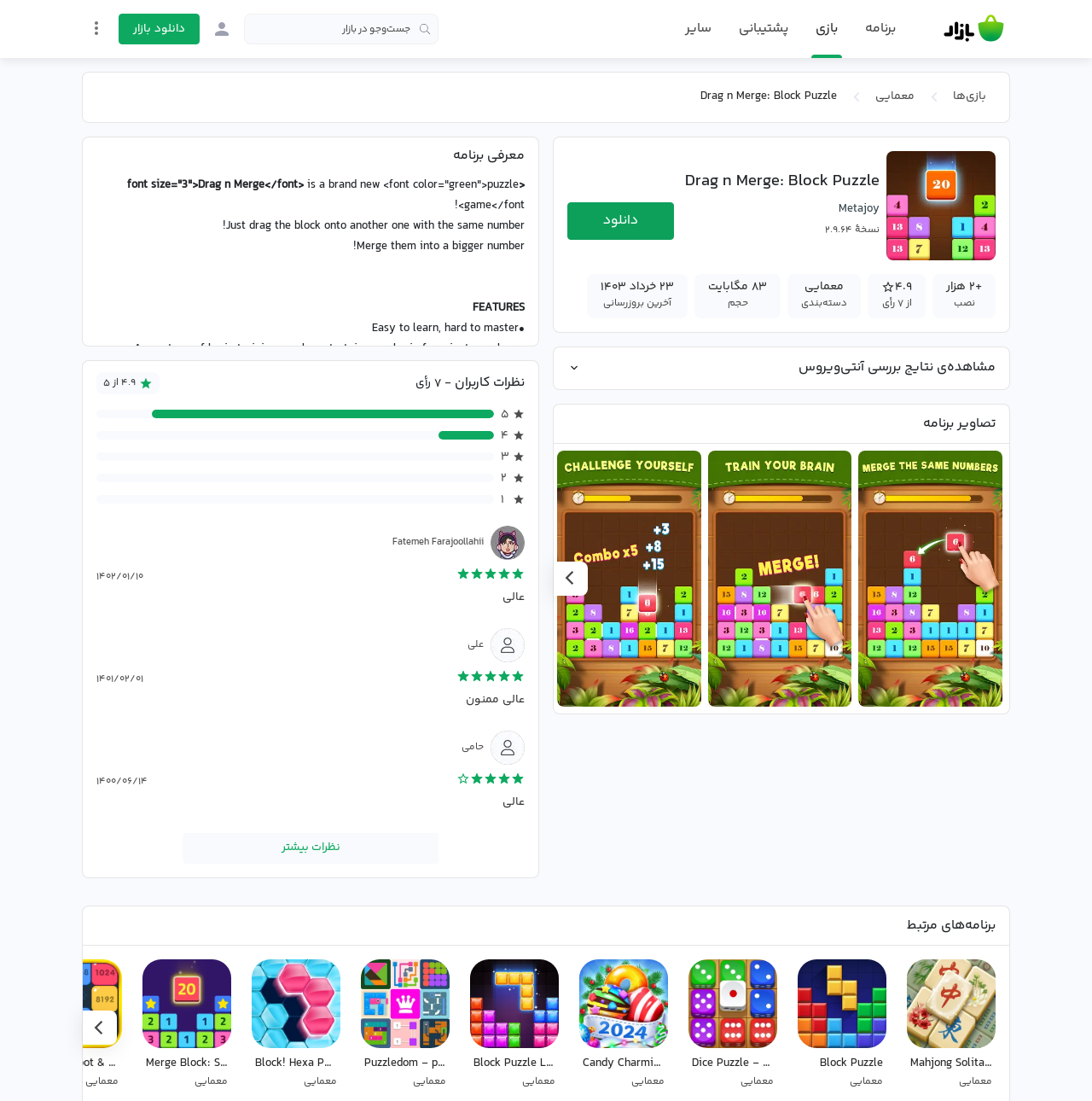How many ratings does the game have?
Can you offer a detailed and complete answer to this question?

The number of ratings can be found in the static text element with the text '- ۷ رأی' which is located near the user reviews section.